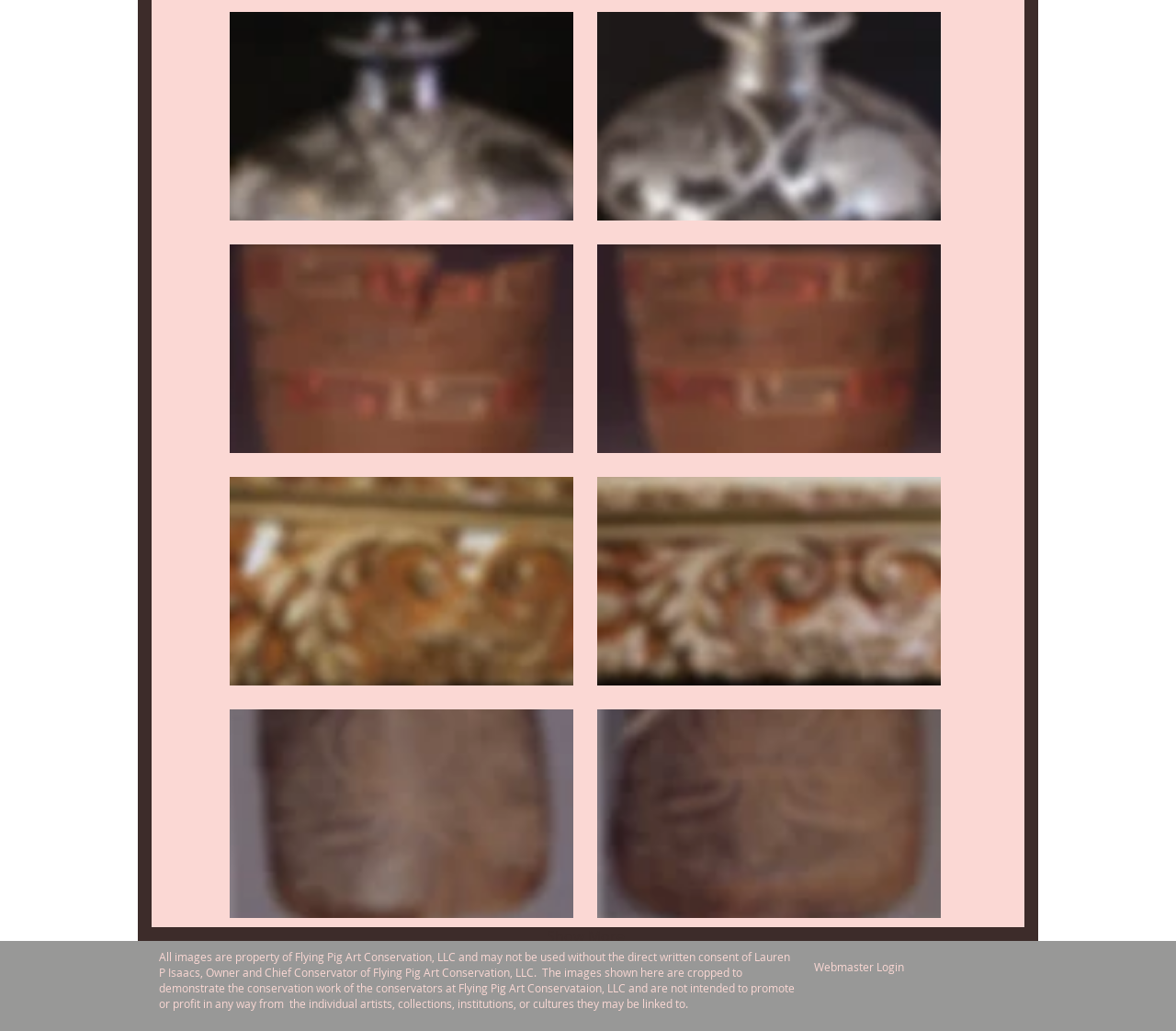What is the condition of the silver in the first image?
Please answer the question as detailed as possible based on the image.

The first image is labeled 'Silver/Glass Corrosion: Before' and the accompanying text describes the silver as 'tarnished and the glass is corroded on the inside from being sealed.'